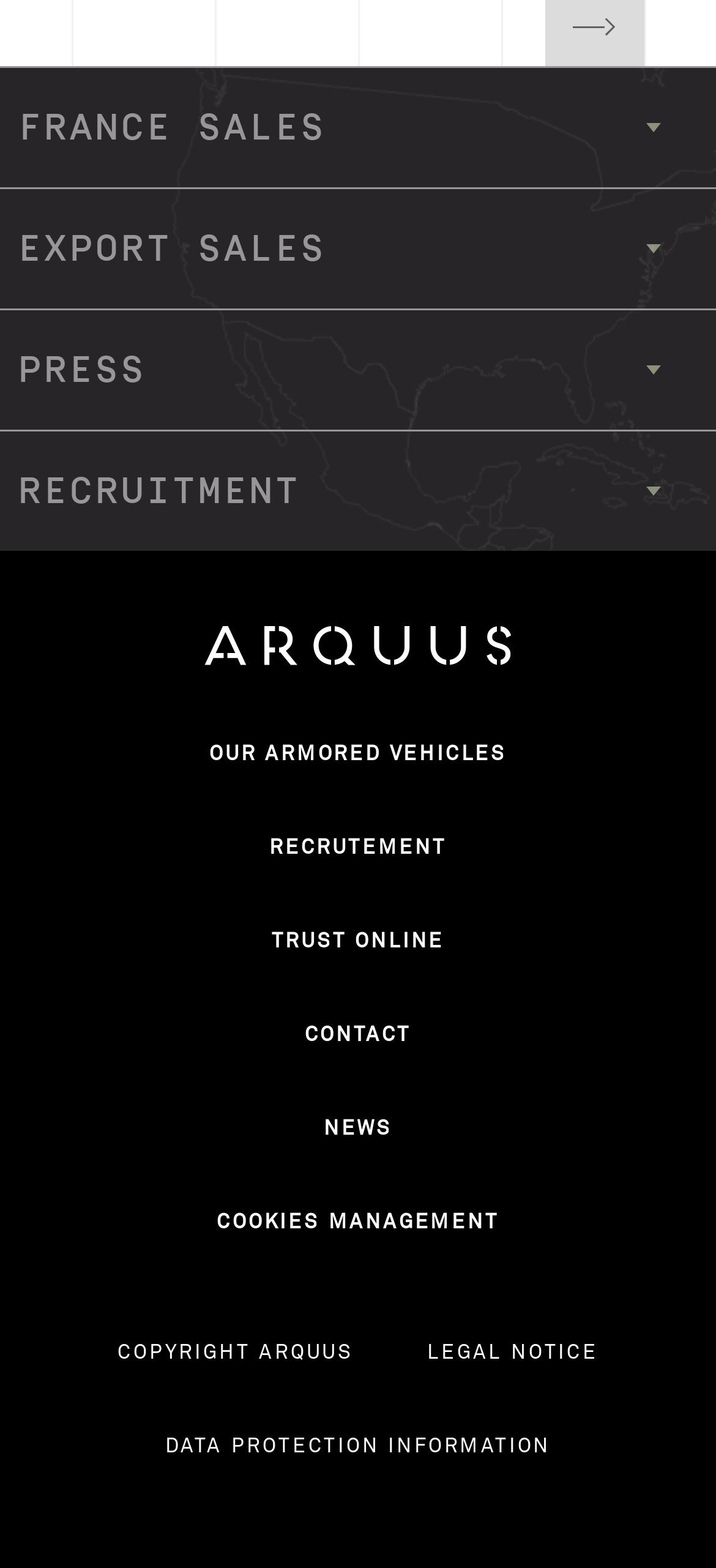Answer the question in a single word or phrase:
How many links are there in the footer section?

8